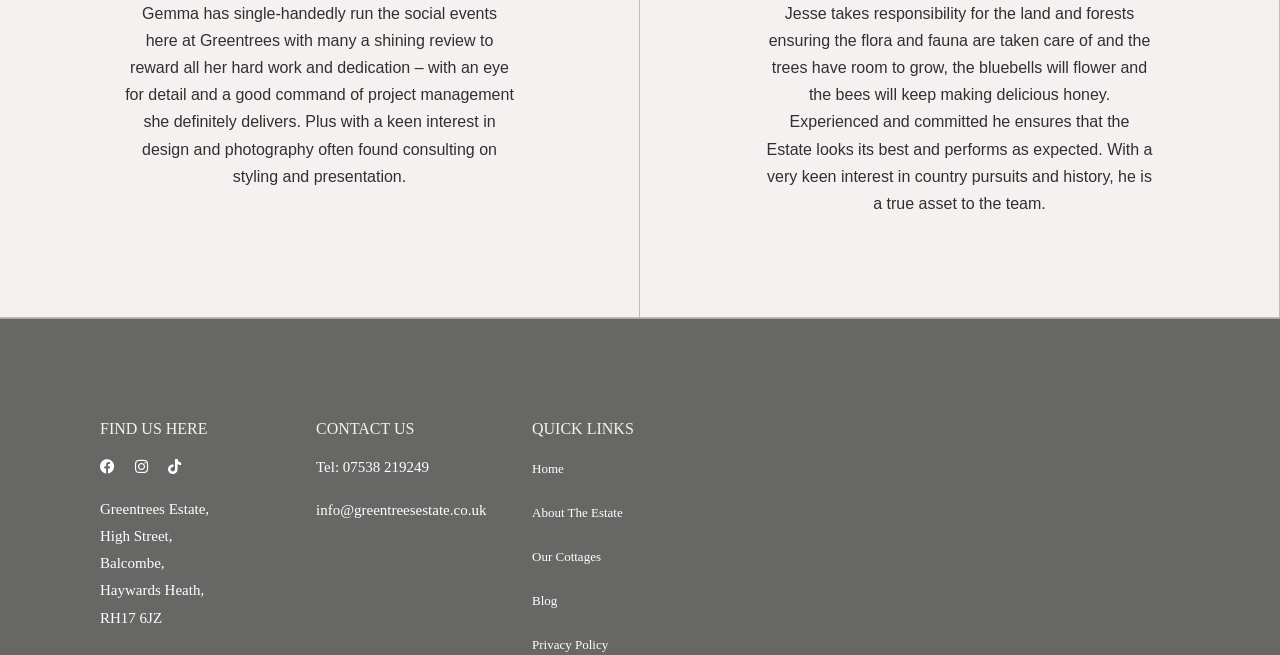What is the postcode of the estate?
Give a one-word or short-phrase answer derived from the screenshot.

RH17 6JZ